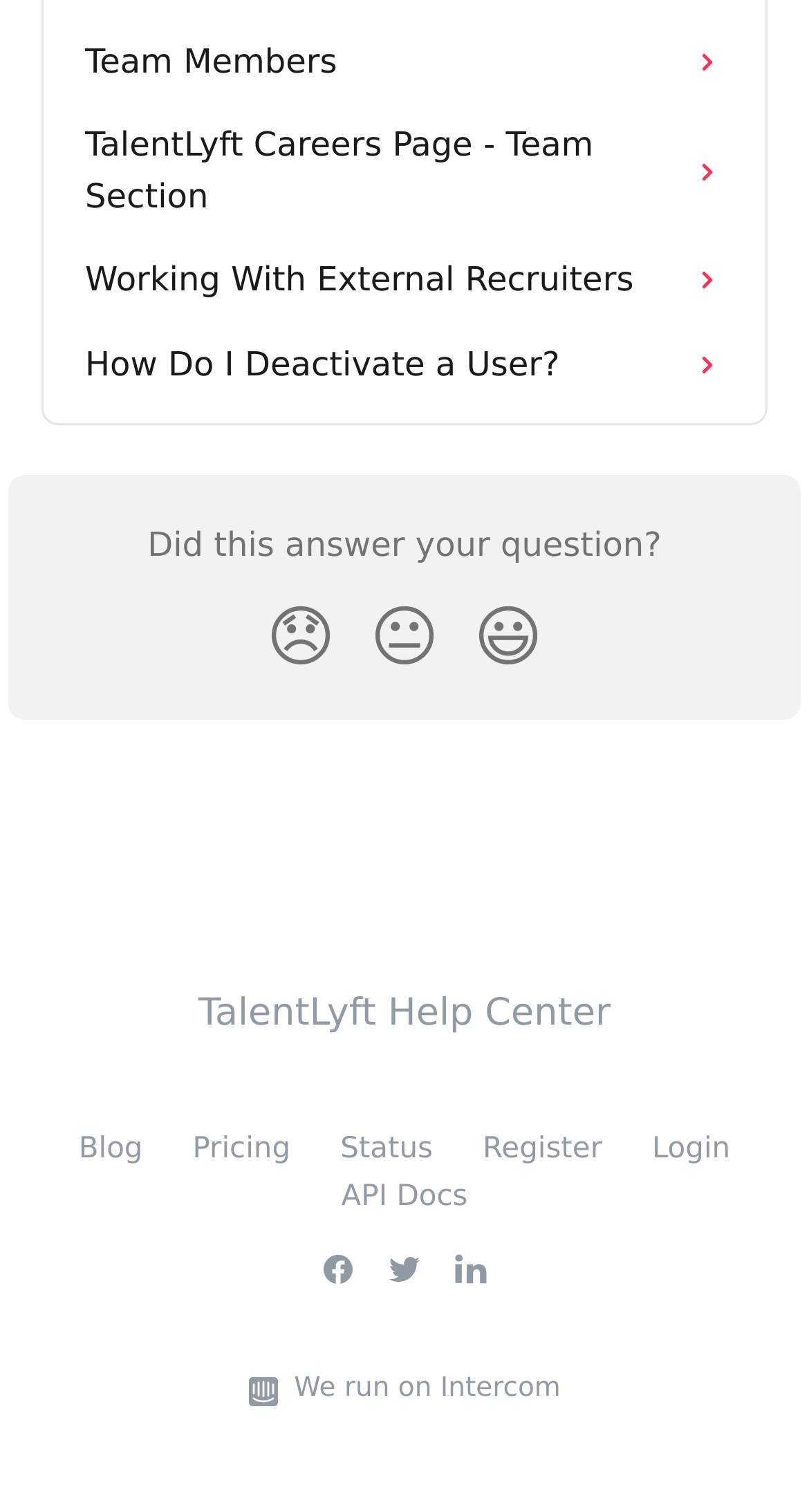Locate the bounding box coordinates of the element that needs to be clicked to carry out the instruction: "React with a disappointed face". The coordinates should be given as four float numbers ranging from 0 to 1, i.e., [left, top, right, bottom].

[0.308, 0.384, 0.436, 0.459]